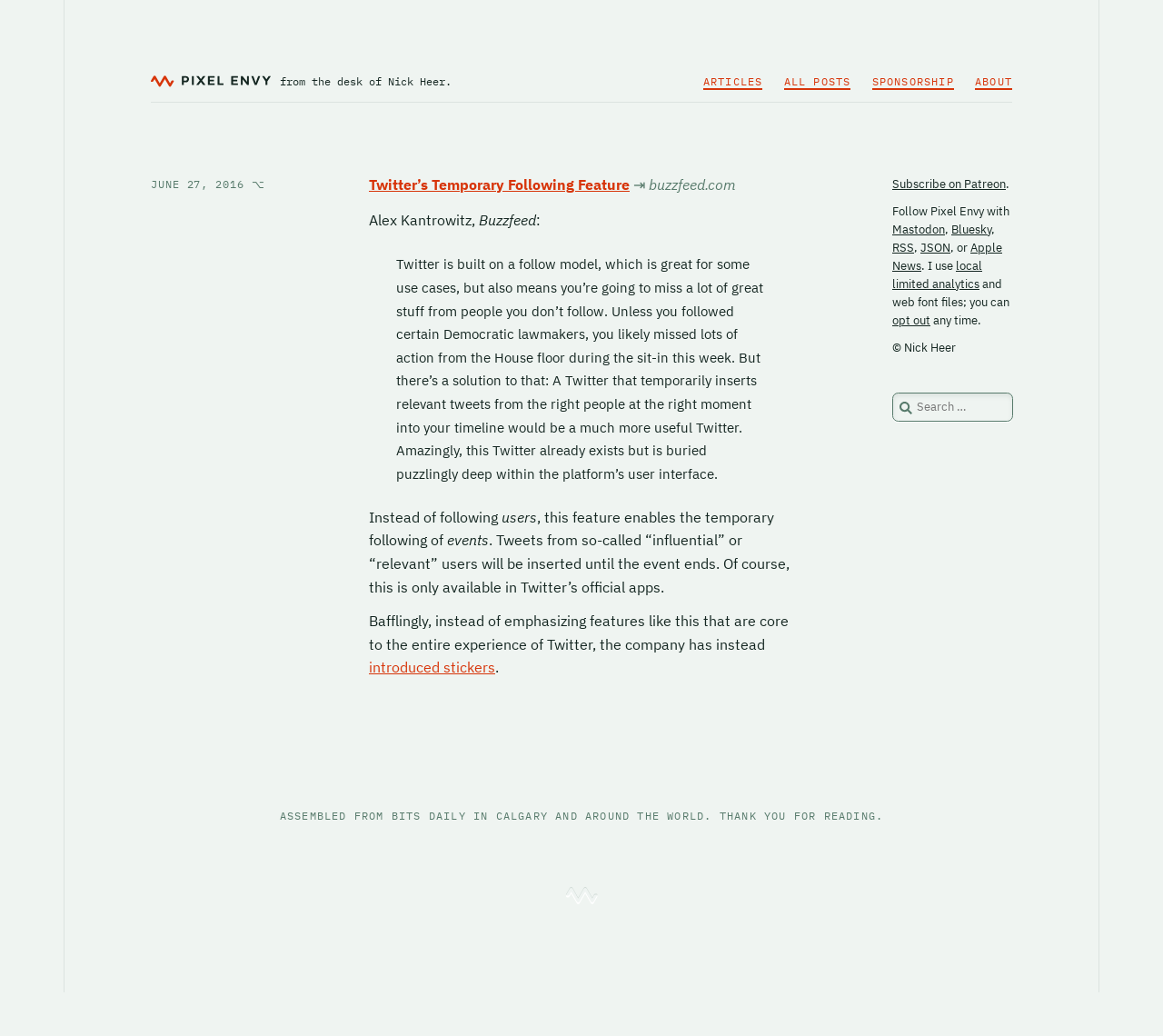Find the bounding box coordinates of the element I should click to carry out the following instruction: "Click the 'Pixel Envy logo'".

[0.13, 0.071, 0.233, 0.085]